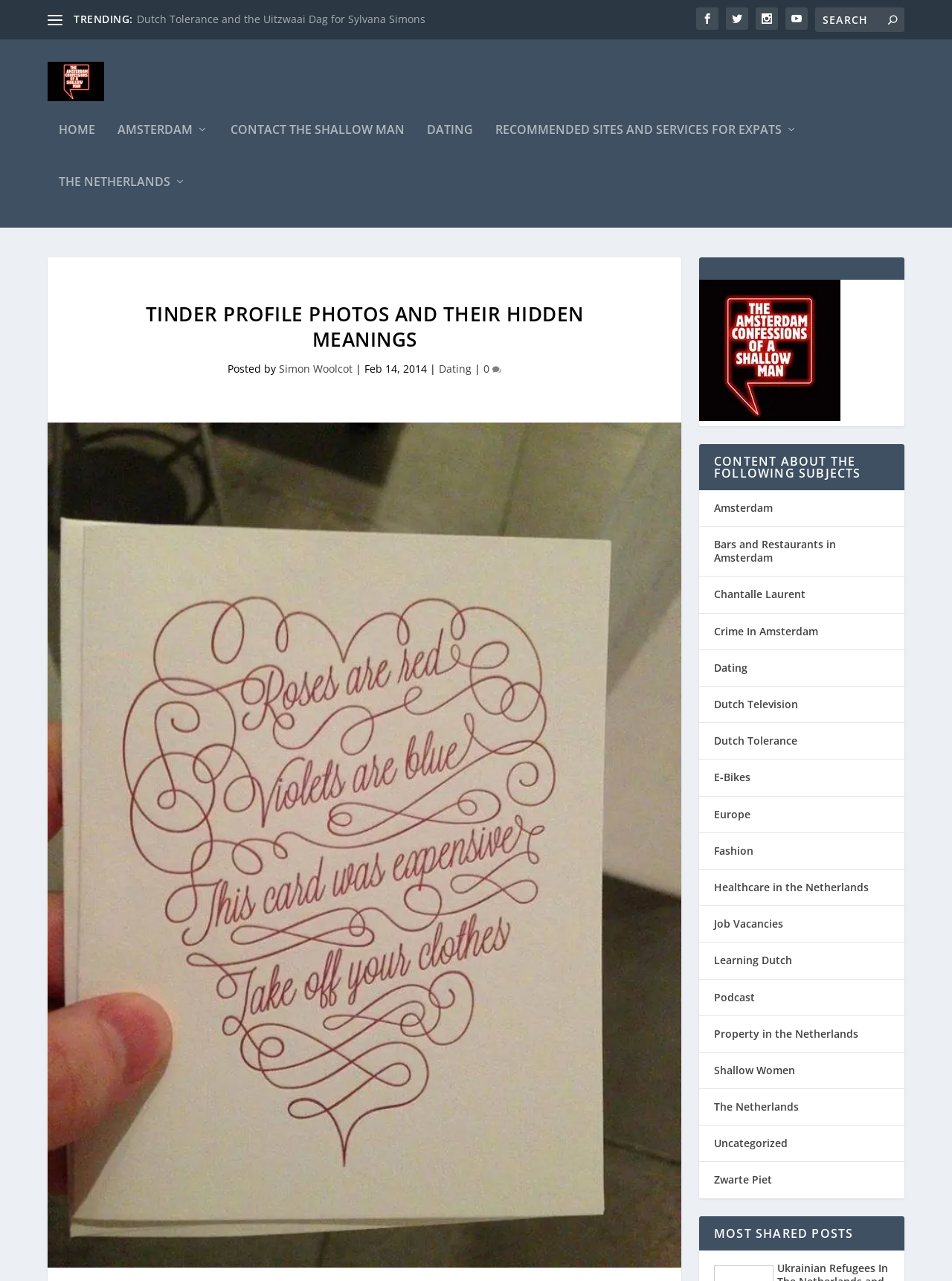Present a detailed account of what is displayed on the webpage.

This webpage is about the hidden meanings of Tinder profile photos, specifically in the context of Amsterdam. At the top, there is a navigation menu with links to various sections, including "HOME", "AMSTERDAM", "CONTACT THE SHALLOW MAN", "DATING", and more. Below the navigation menu, there is a heading "TRENDING:" followed by a link to an article about "Dutch Tolerance and the Uitzwaai Dag for Sylvana Simons".

On the right side of the page, there are several social media links, represented by icons, and a search bar with a button. Below the search bar, there is a link to "The Amsterdam Confessions of a Shallow Man" with an accompanying image.

The main content of the page starts with a heading "TINDER PROFILE PHOTOS AND THEIR HIDDEN MEANINGS" followed by information about the author, Simon Woolcot, and the date of the post, February 14, 2014. There is also a link to the "Dating" category and a comment count.

Below the author information, there is a large image related to Tinder profile photos and their hidden meanings. The image takes up most of the width of the page.

On the right side of the page, there are several headings and links to various topics, including "CONTENT ABOUT THE FOLLOWING SUBJECTS", "MOST SHARED POSTS", and links to articles about Amsterdam, dating, fashion, and more.